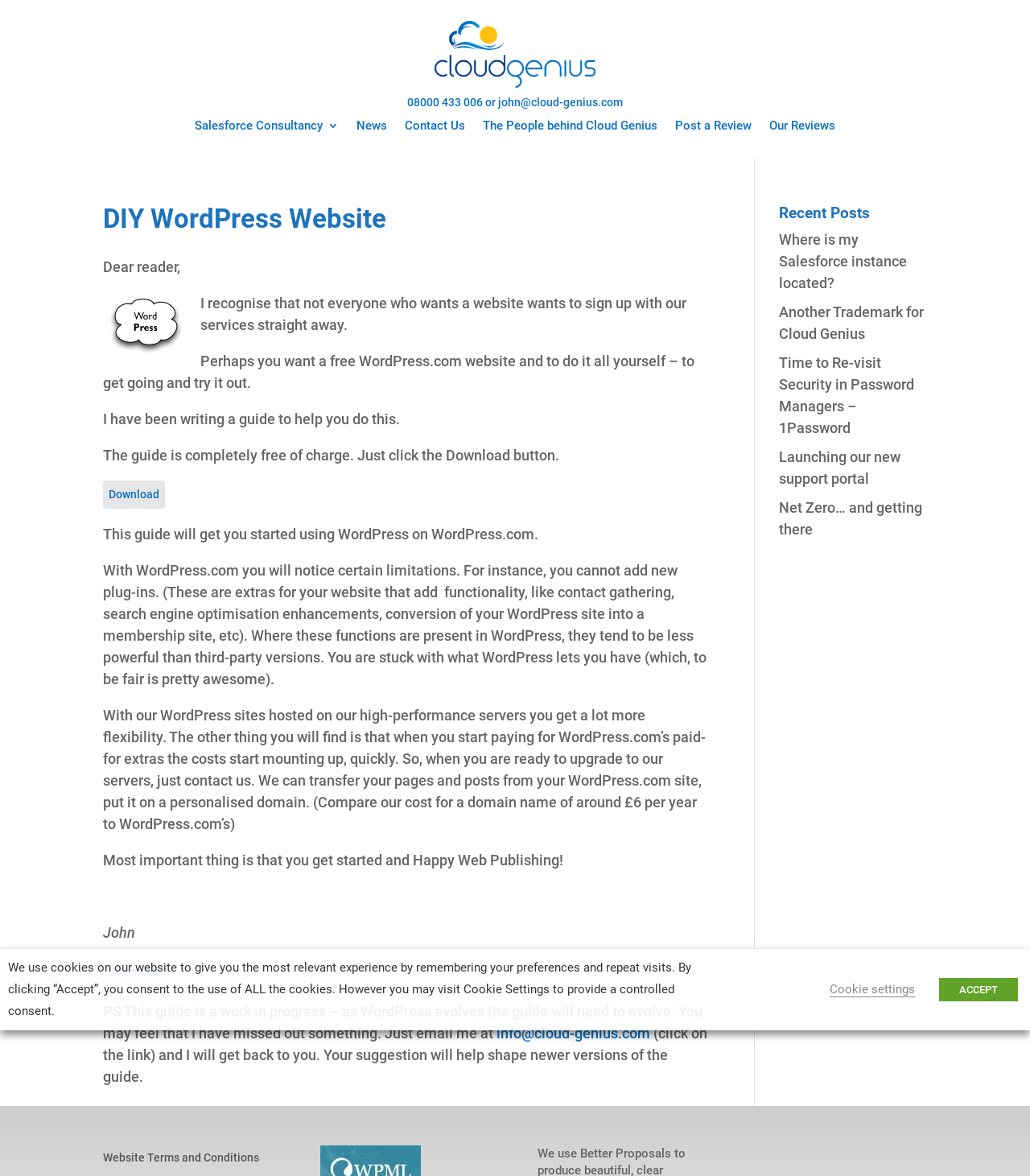Review the image closely and give a comprehensive answer to the question: What is the topic of the recent post 'Where is my Salesforce instance located?'?

The recent post 'Where is my Salesforce instance located?' is likely about finding the location of a Salesforce instance, which is a topic related to Salesforce consultancy.